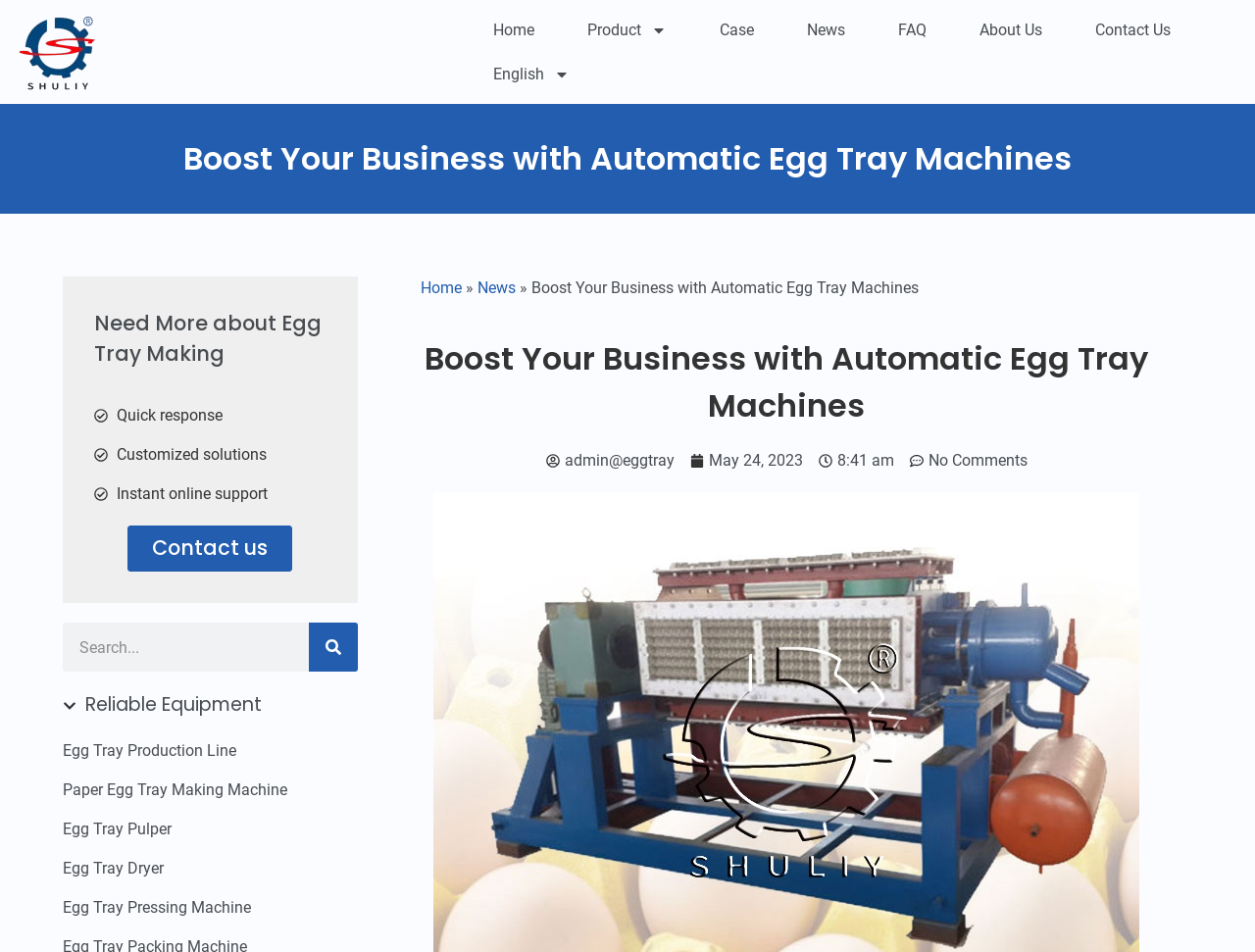What is the email address provided?
Please answer using one word or phrase, based on the screenshot.

admin@eggtray